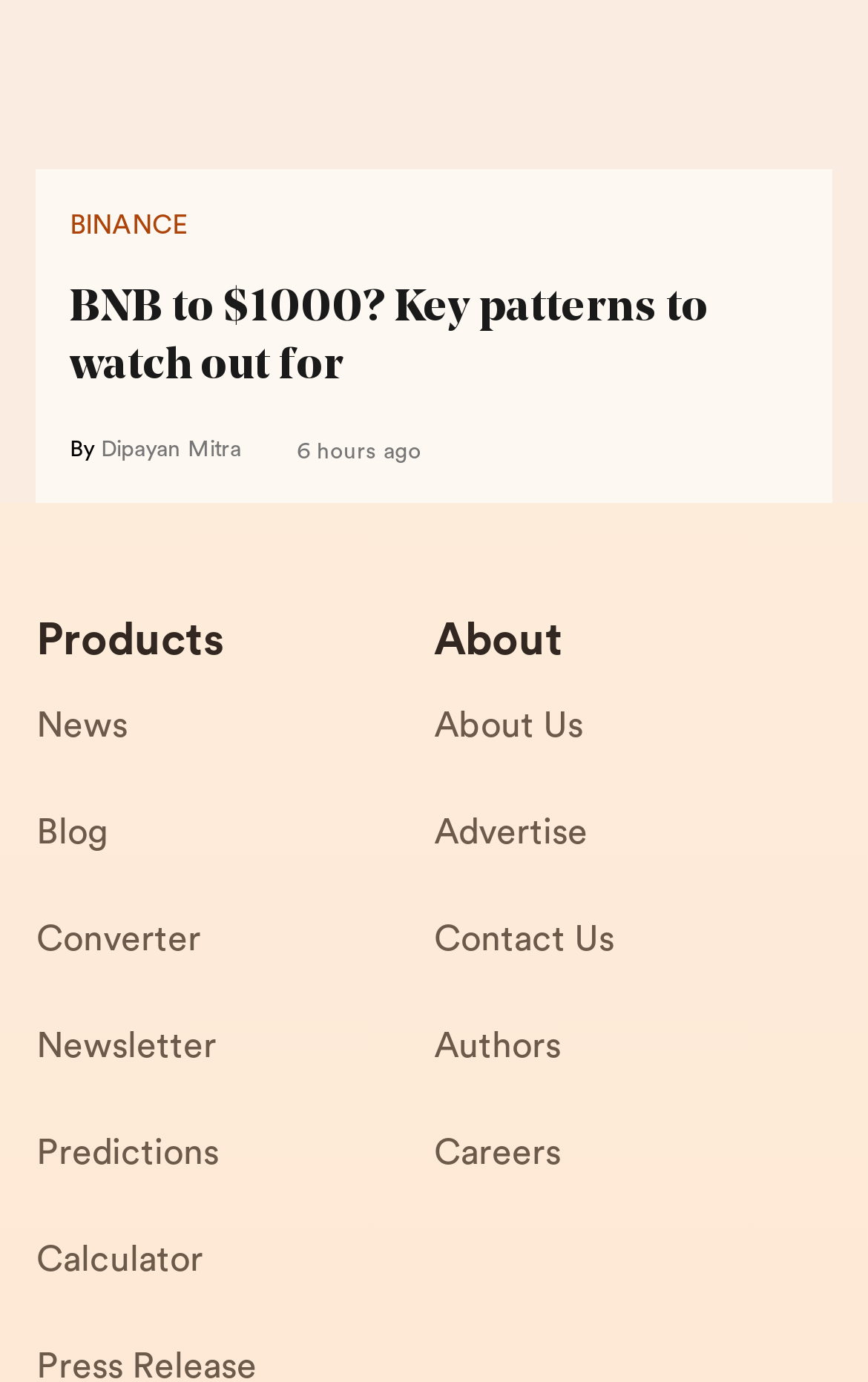Indicate the bounding box coordinates of the element that must be clicked to execute the instruction: "Read the article about BNB to $1000". The coordinates should be given as four float numbers between 0 and 1, i.e., [left, top, right, bottom].

[0.08, 0.203, 0.92, 0.287]